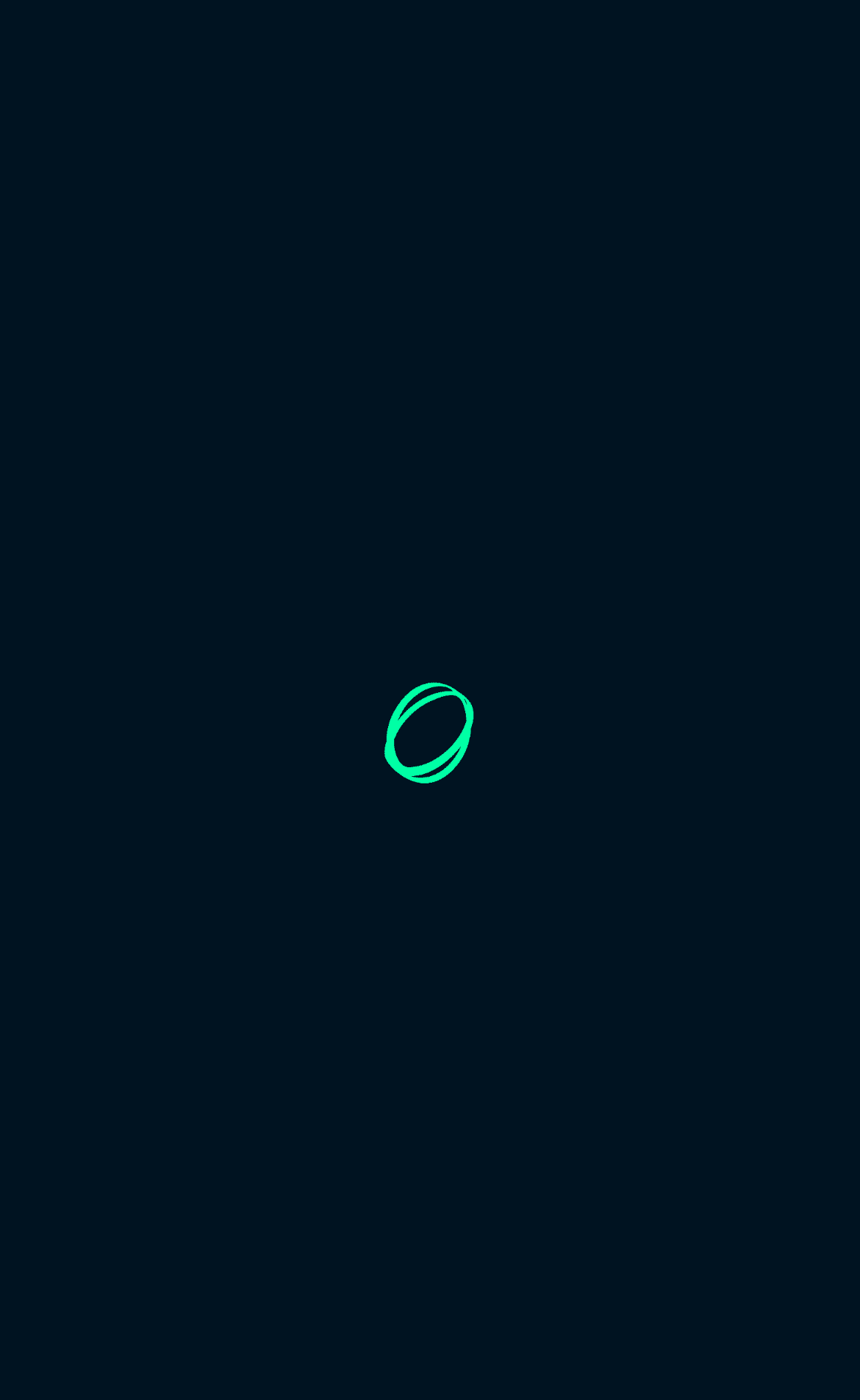How many images are on the webpage?
Utilize the image to construct a detailed and well-explained answer.

There are four image elements on the webpage, including the logo, loader, and two other images without descriptions.